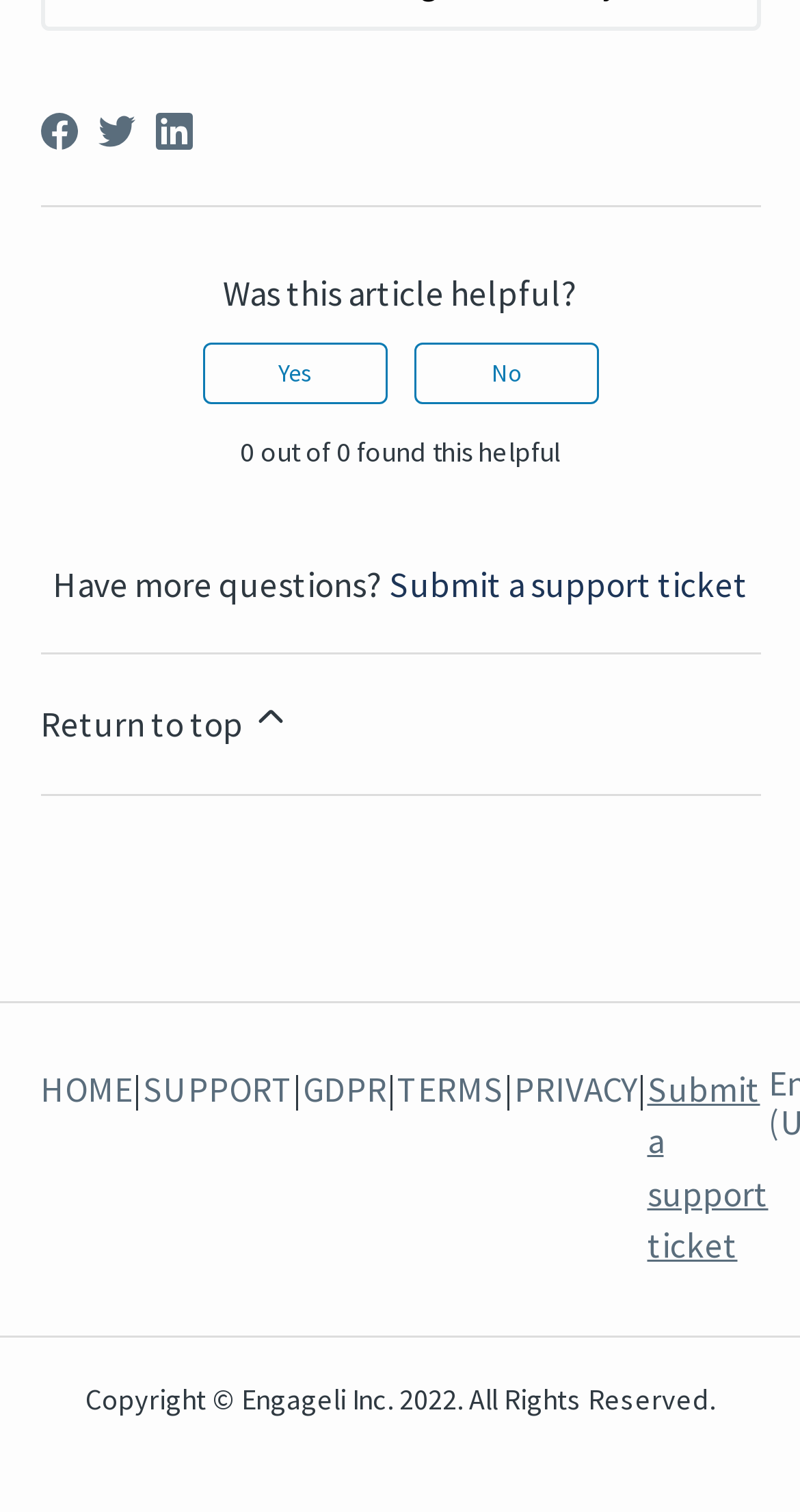Please provide the bounding box coordinates for the element that needs to be clicked to perform the following instruction: "View TERMS". The coordinates should be given as four float numbers between 0 and 1, i.e., [left, top, right, bottom].

[0.496, 0.704, 0.629, 0.842]